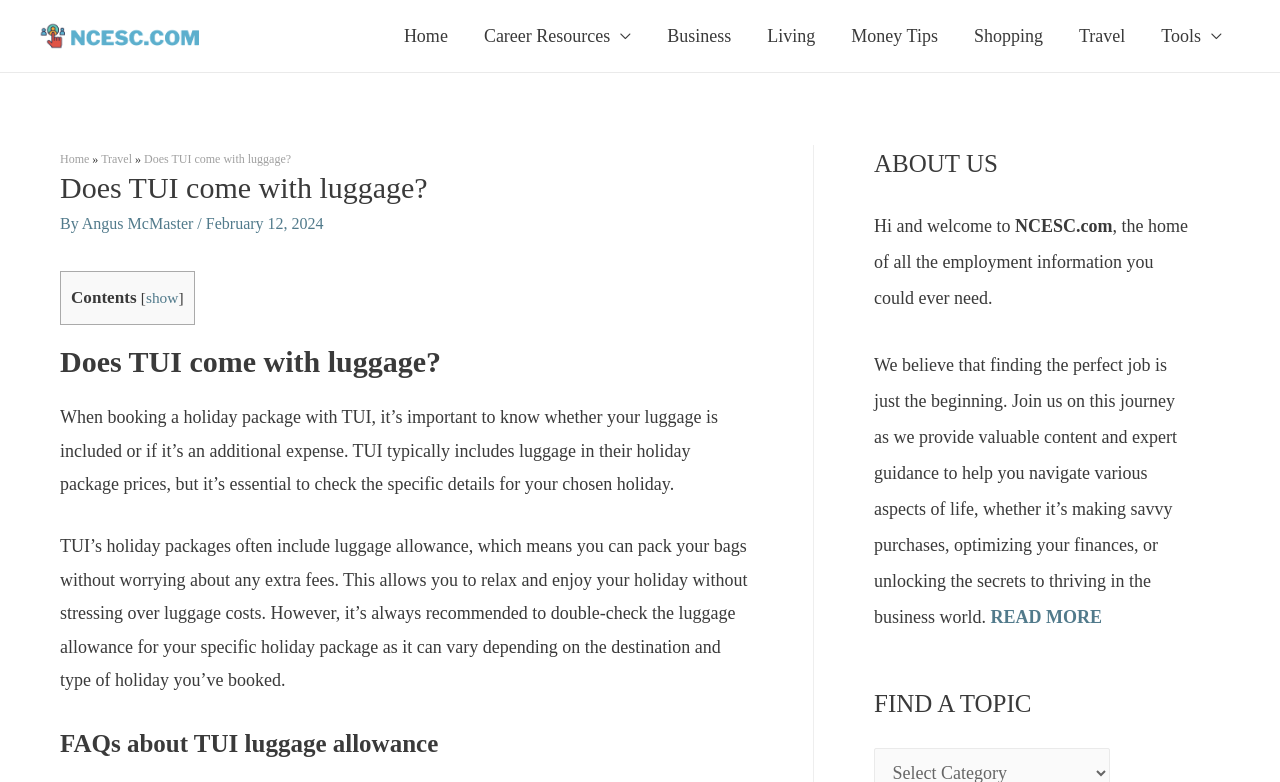Who wrote the article 'Does TUI come with luggage?'?
Refer to the image and respond with a one-word or short-phrase answer.

Angus McMaster